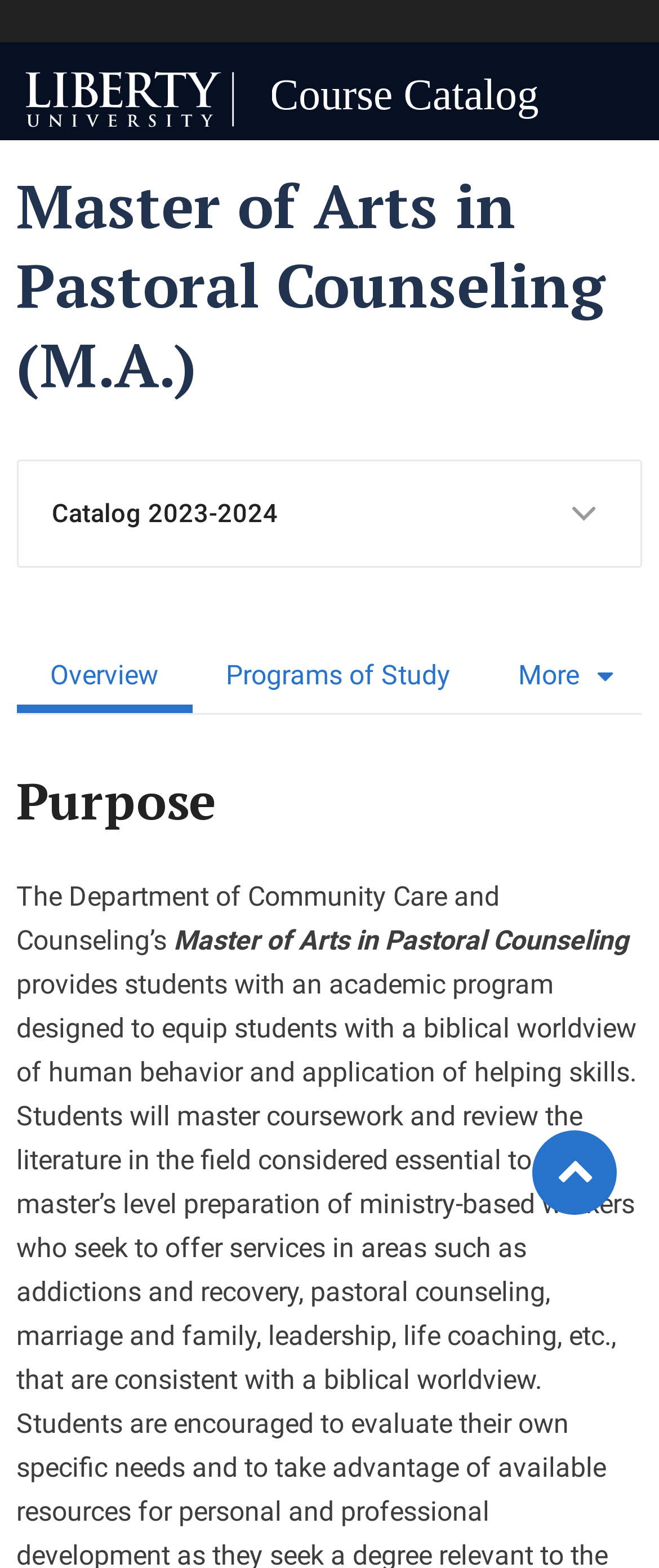Analyze the image and answer the question with as much detail as possible: 
What is the name of the catalog?

I found the answer by looking at the button element that says 'Catalog 2023-2024'.